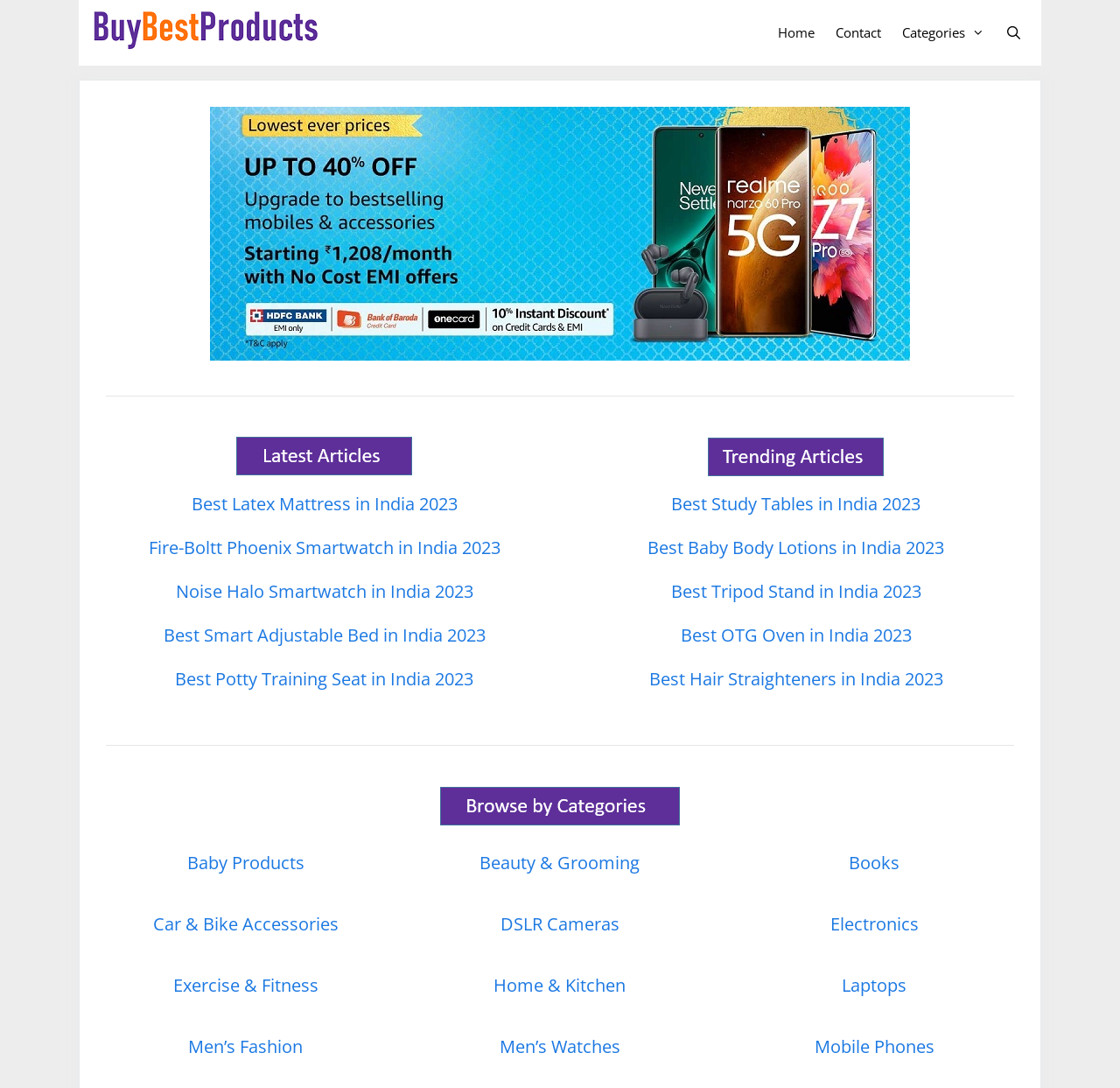Please mark the clickable region by giving the bounding box coordinates needed to complete this instruction: "Click on the 'Home' link".

[0.685, 0.008, 0.736, 0.052]